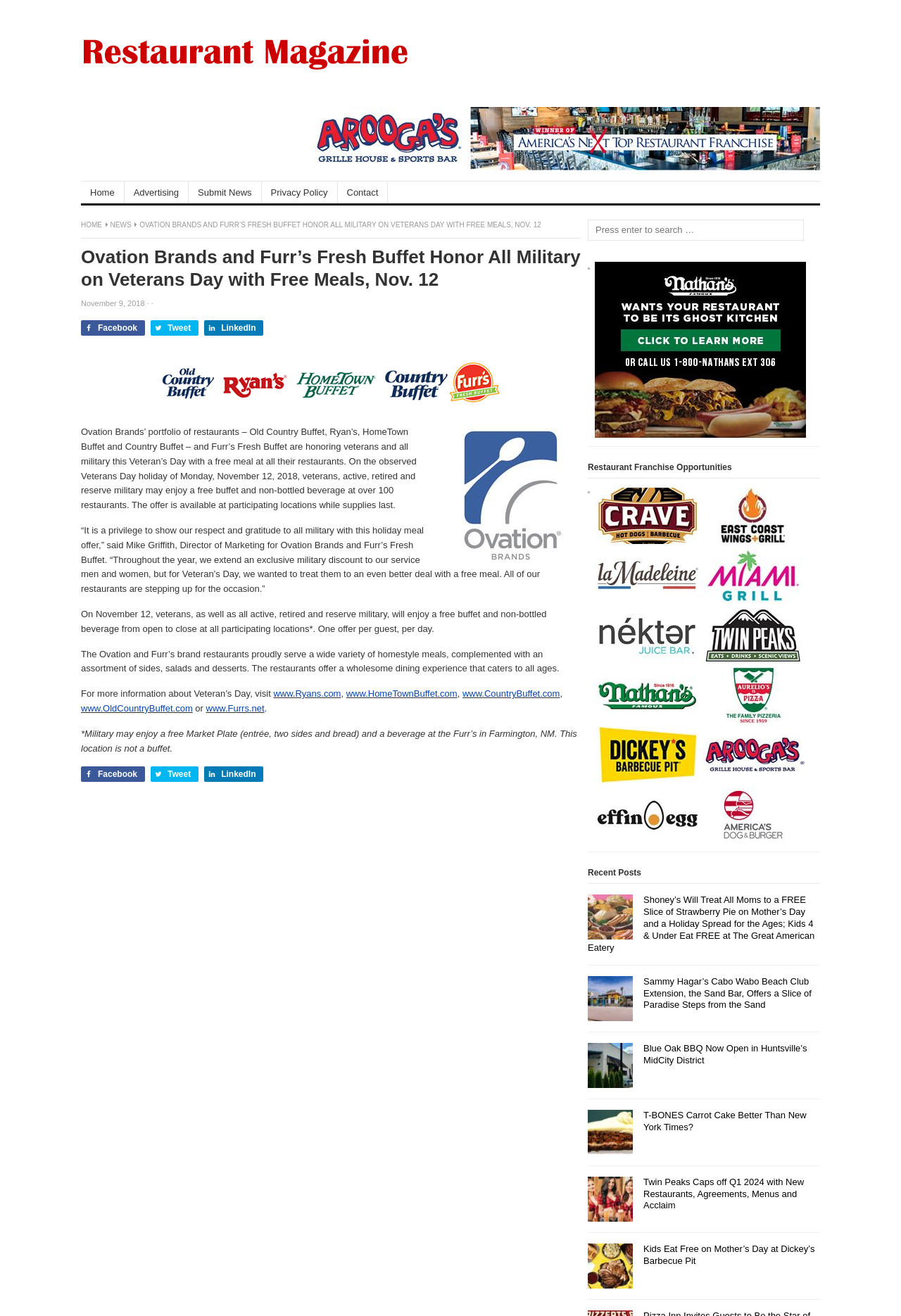What type of dining experience do the Ovation and Furr's brand restaurants offer?
Using the visual information from the image, give a one-word or short-phrase answer.

Homestyle meals